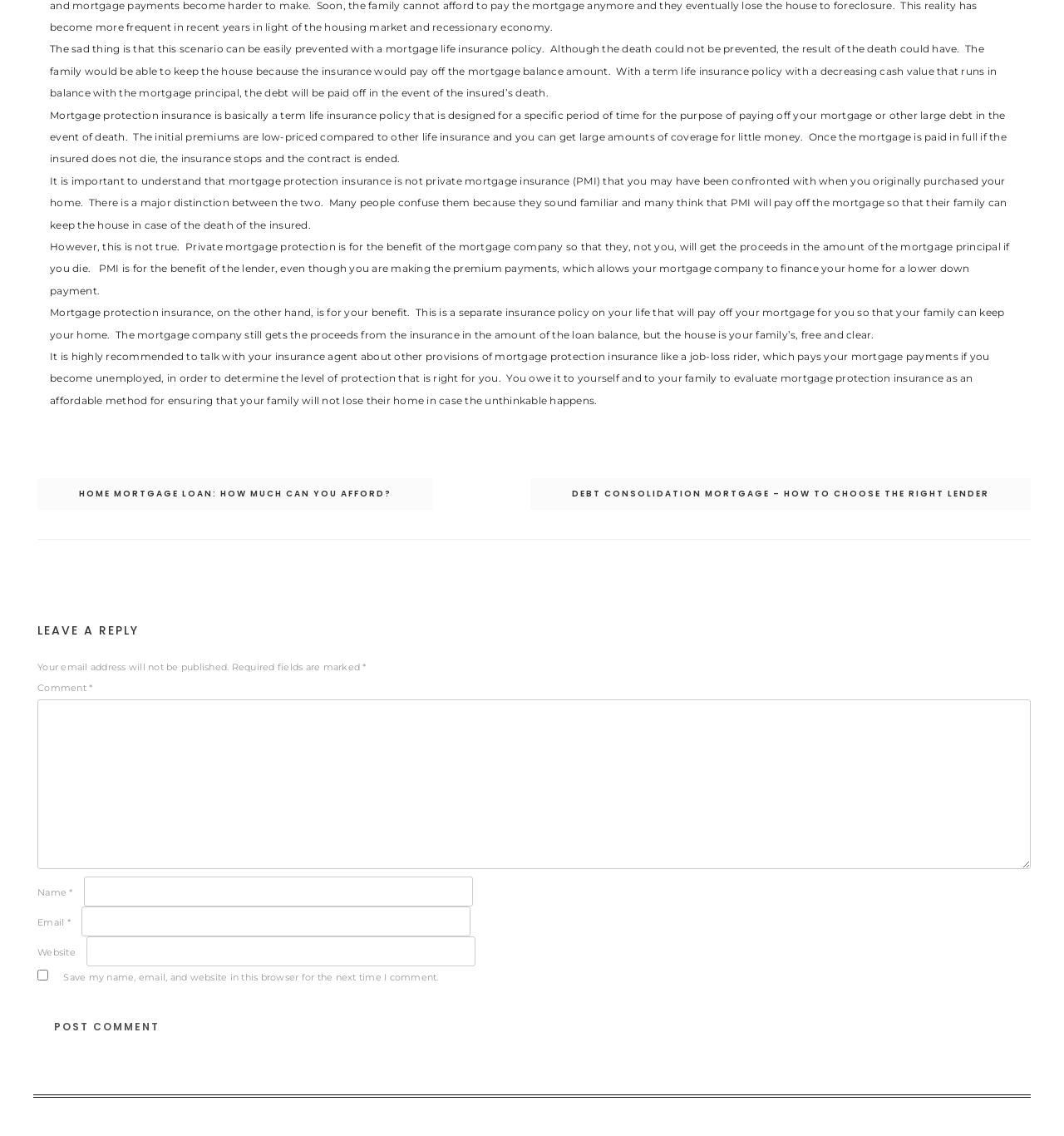Identify the bounding box of the HTML element described as: "parent_node: Name * name="author"".

[0.079, 0.772, 0.444, 0.798]